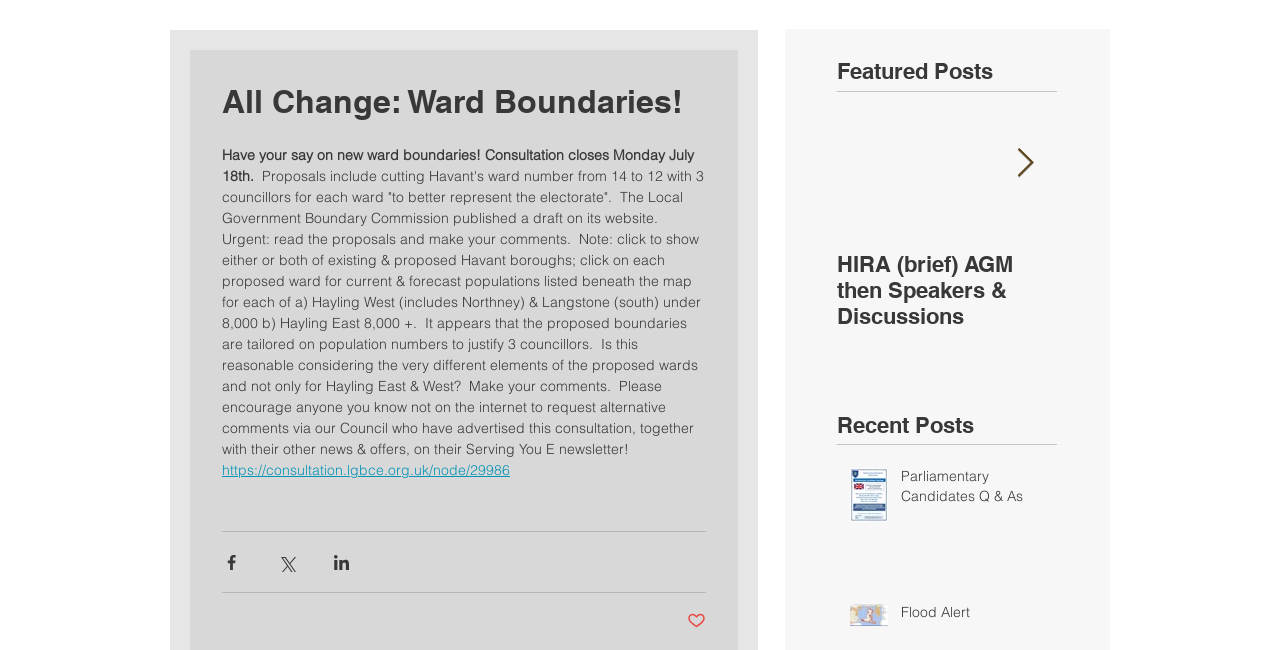Locate the bounding box of the user interface element based on this description: "https://consultation.lgbce.org.uk/node/29986".

[0.173, 0.71, 0.398, 0.738]